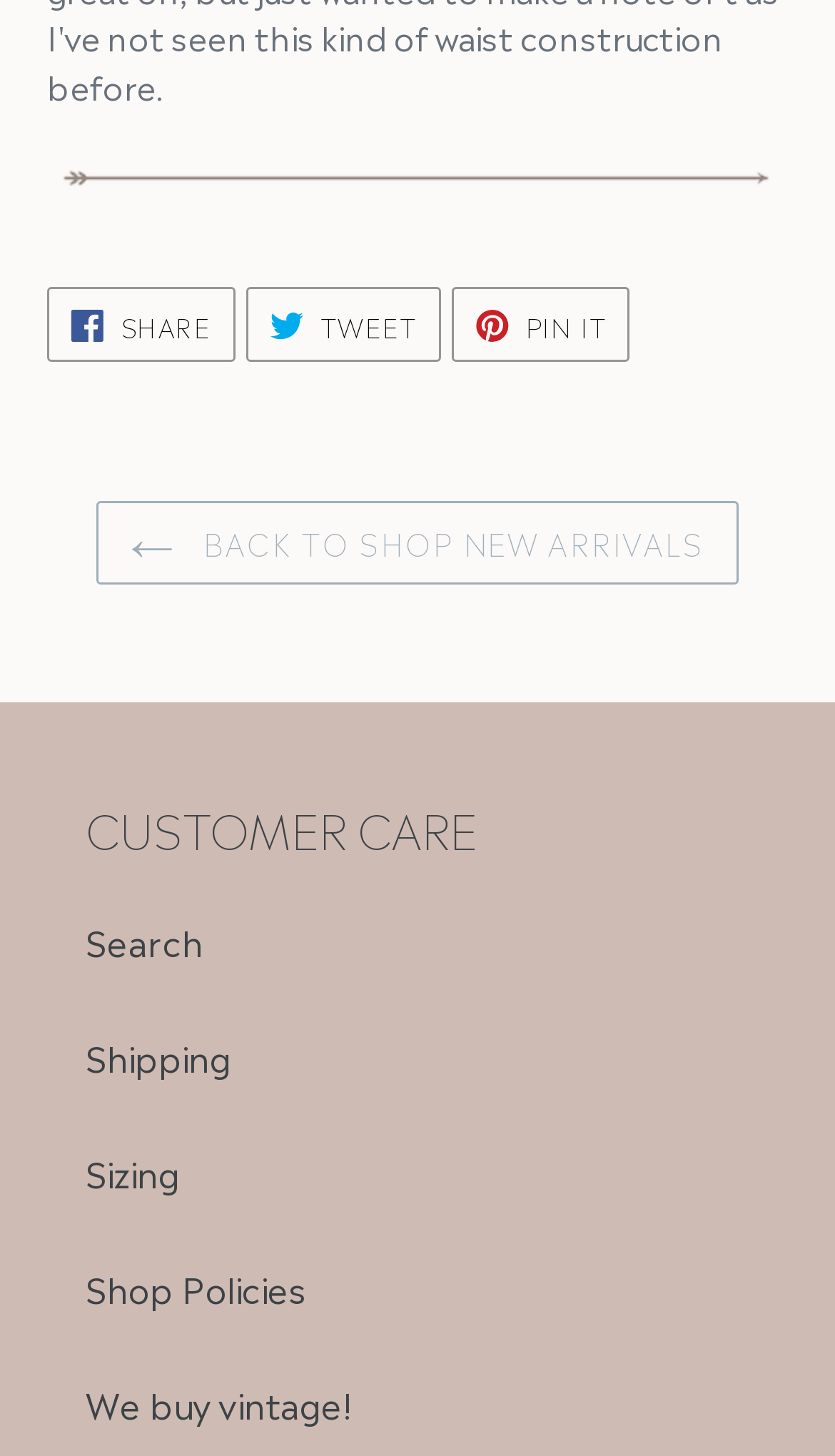Please pinpoint the bounding box coordinates for the region I should click to adhere to this instruction: "View shipping information".

[0.103, 0.707, 0.277, 0.742]